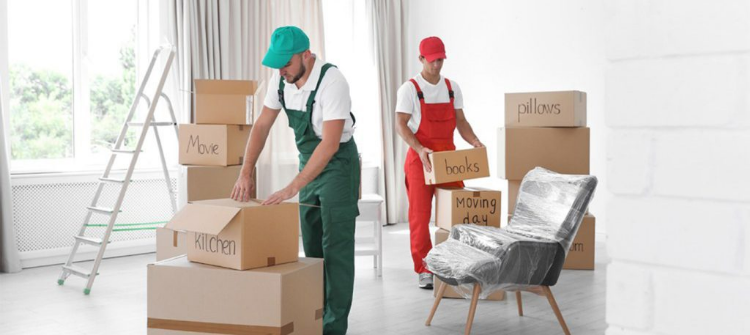What is leaning against the wall in the background?
From the details in the image, answer the question comprehensively.

In the background of the image, we can observe a ladder leaning against the wall, suggesting ongoing preparation for the moving process.